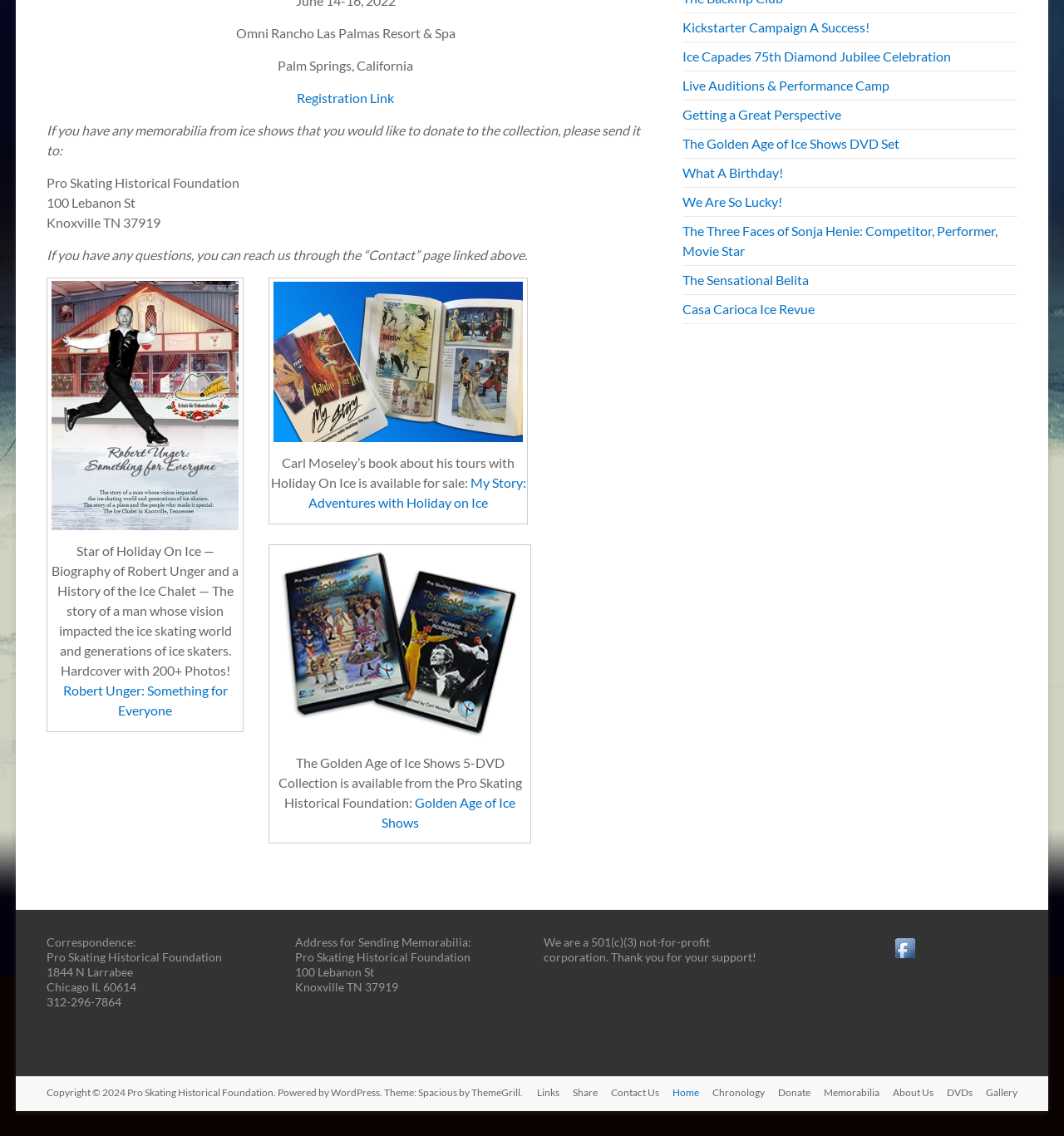Identify the bounding box coordinates for the UI element described as follows: "We Are So Lucky!". Ensure the coordinates are four float numbers between 0 and 1, formatted as [left, top, right, bottom].

[0.641, 0.17, 0.735, 0.184]